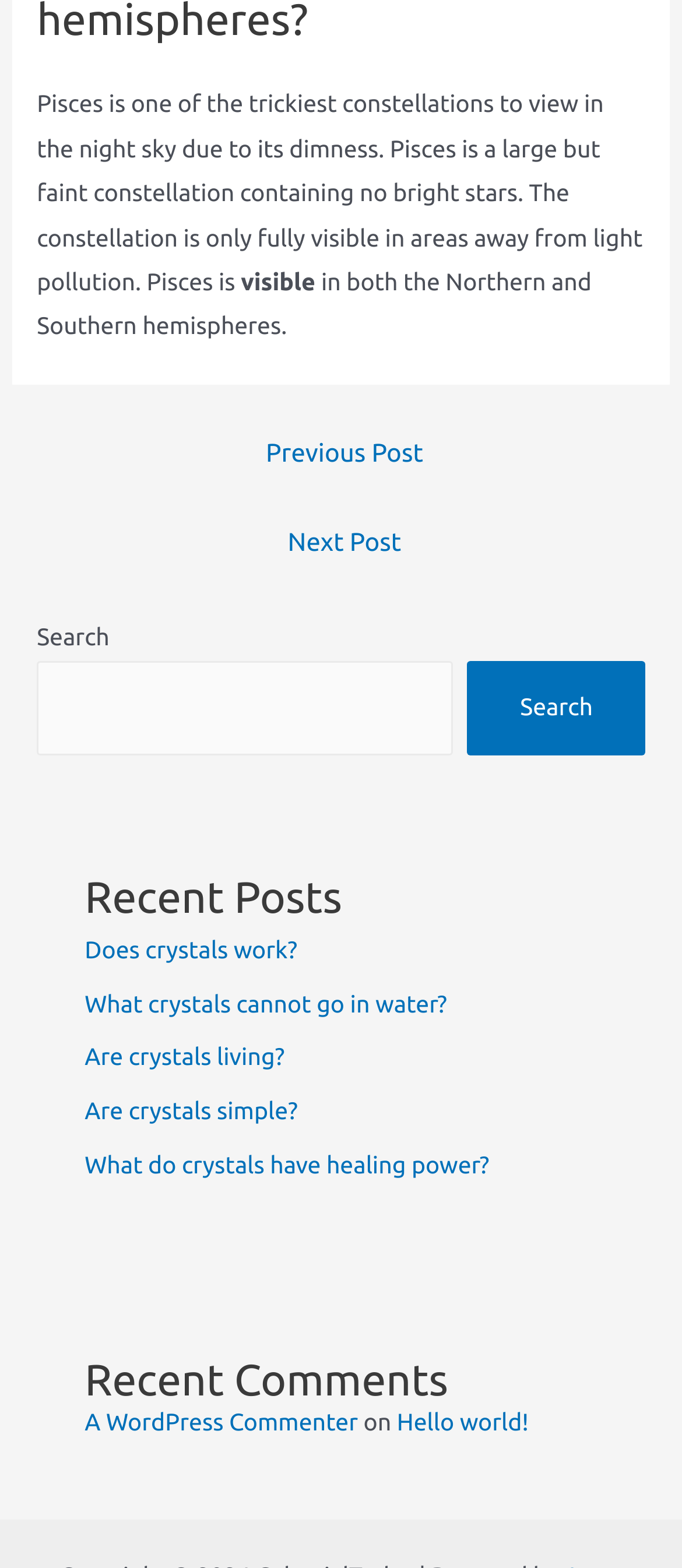What is the purpose of the search box?
Please use the image to provide an in-depth answer to the question.

The search box is located in the search element, and it has a StaticText element with the text 'Search'. This suggests that the purpose of the search box is to allow users to search for something on the website.